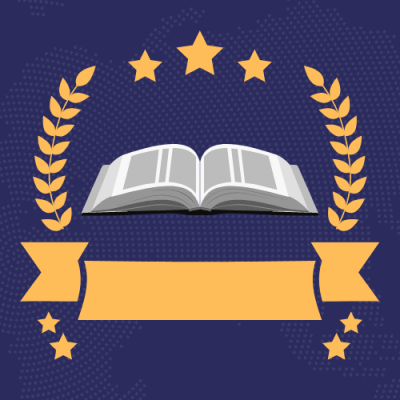Illustrate the image with a detailed caption.

The image features a stylized open book centered against a deep blue background, surrounded by a decorative arrangement of golden laurel leaves and stars. The laurel leaves curve gracefully on either side of the book, symbolizing knowledge and achievement. Below the book, there is a prominent yellow ribbon banner, which serves as a blank space, possibly intended for a title or message. This composition conveys themes of education, success, and recognition, aligning well with concepts like empowerment and financial healing, which are highlighted on the associated webpage.